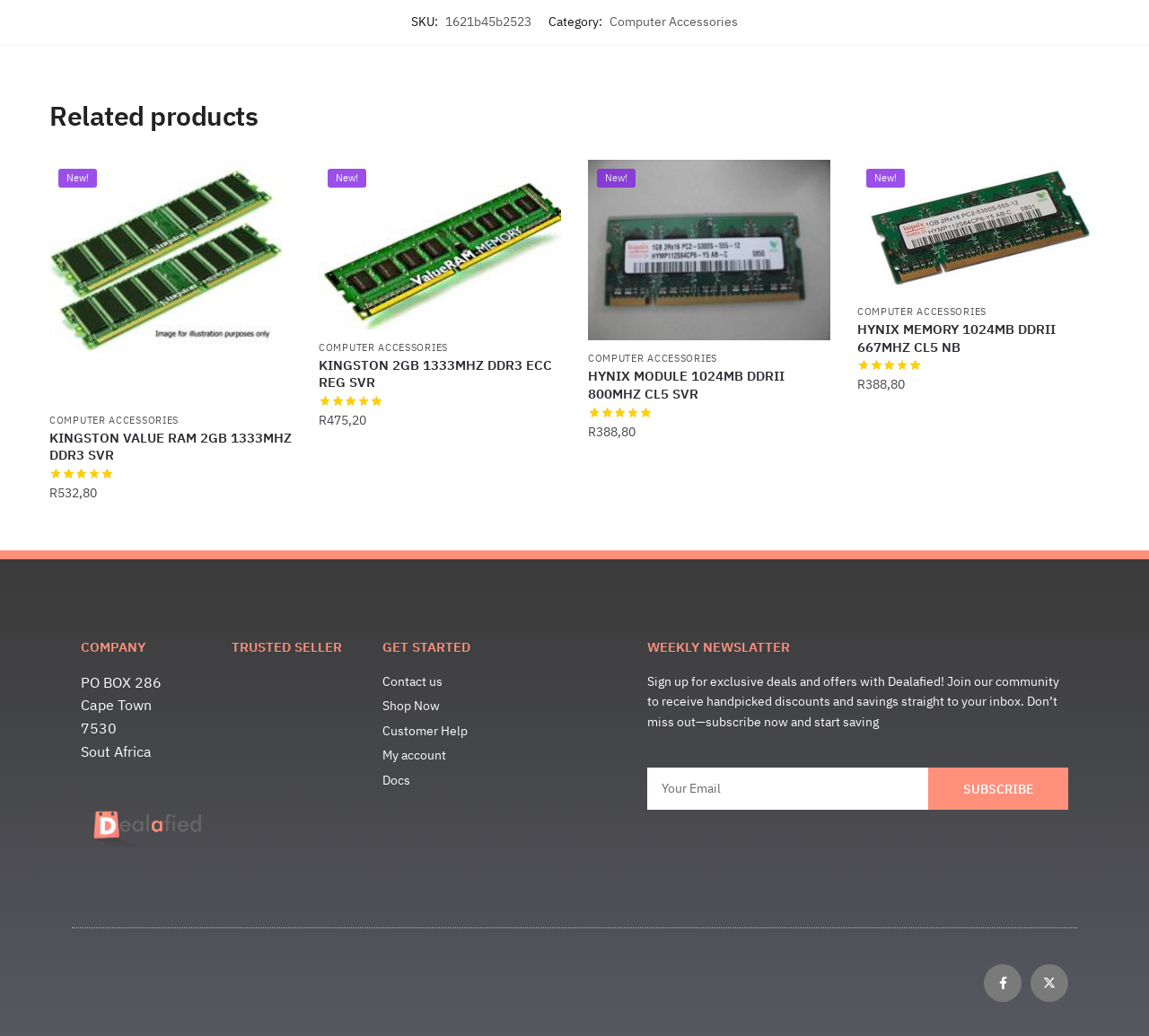How many related products are shown?
Please respond to the question with a detailed and thorough explanation.

I counted the number of links with product names under the 'Related products' heading, and there are 4 of them.